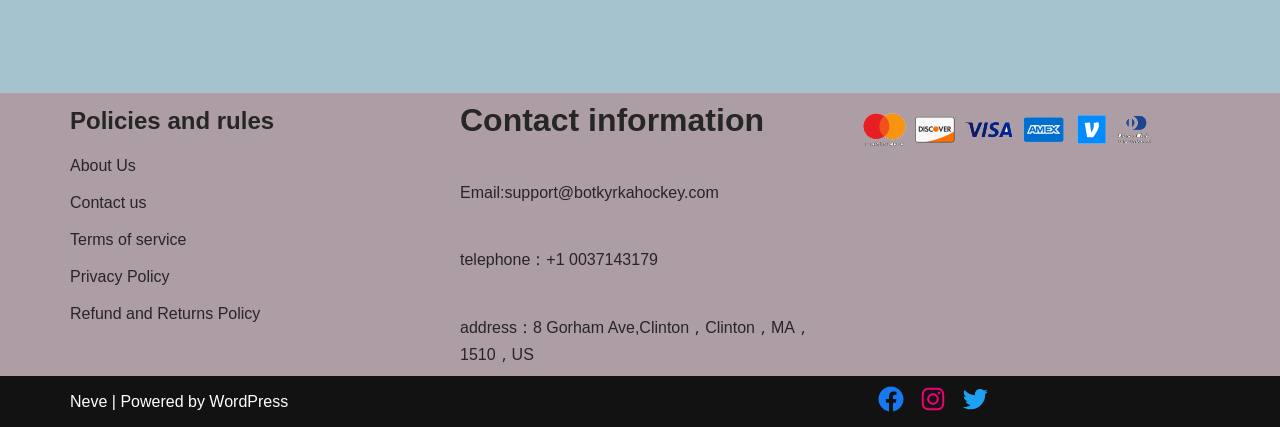Identify the bounding box coordinates for the element you need to click to achieve the following task: "Click on About Us". The coordinates must be four float values ranging from 0 to 1, formatted as [left, top, right, bottom].

[0.055, 0.367, 0.106, 0.406]